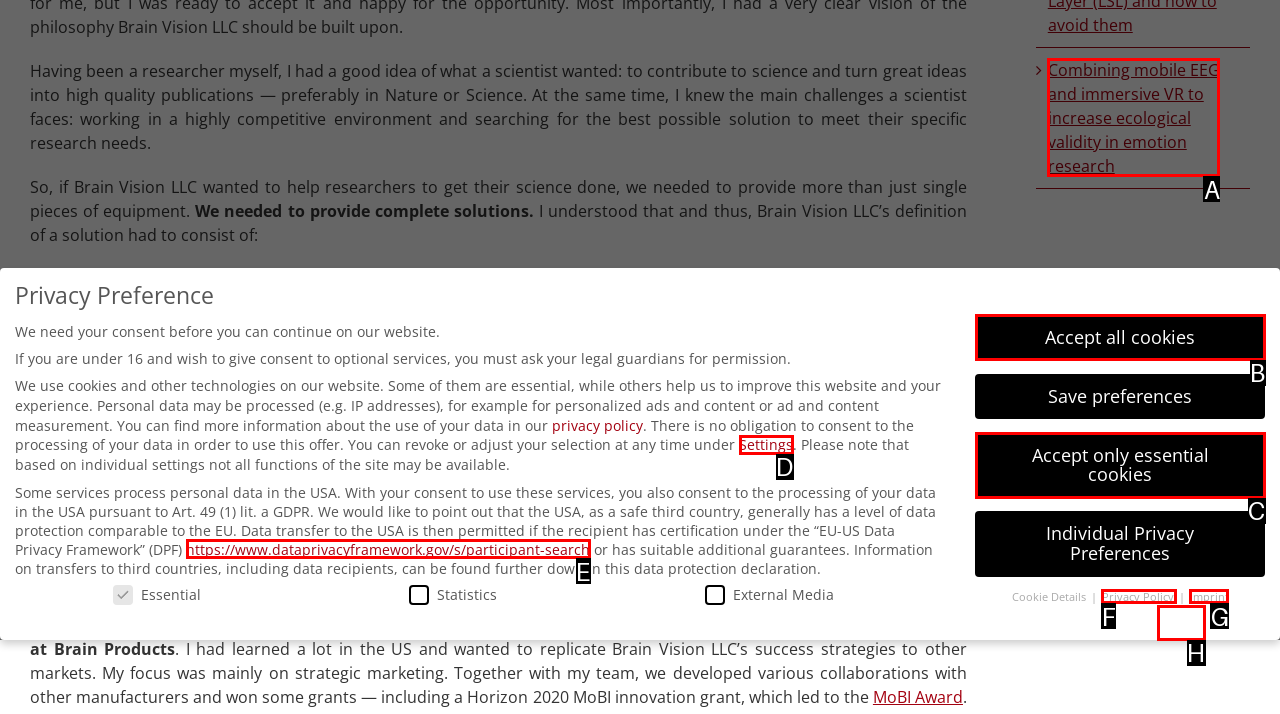Determine which option aligns with the description: Imprint. Provide the letter of the chosen option directly.

G